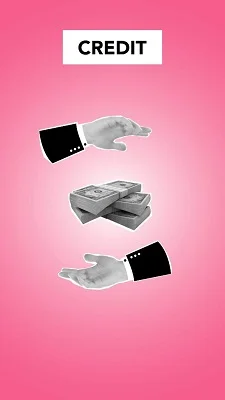What is the font style of the word 'CREDIT'?
Please analyze the image and answer the question with as much detail as possible.

The caption describes the font of the word 'CREDIT' as 'clean, modern', indicating a simple and contemporary typography style.